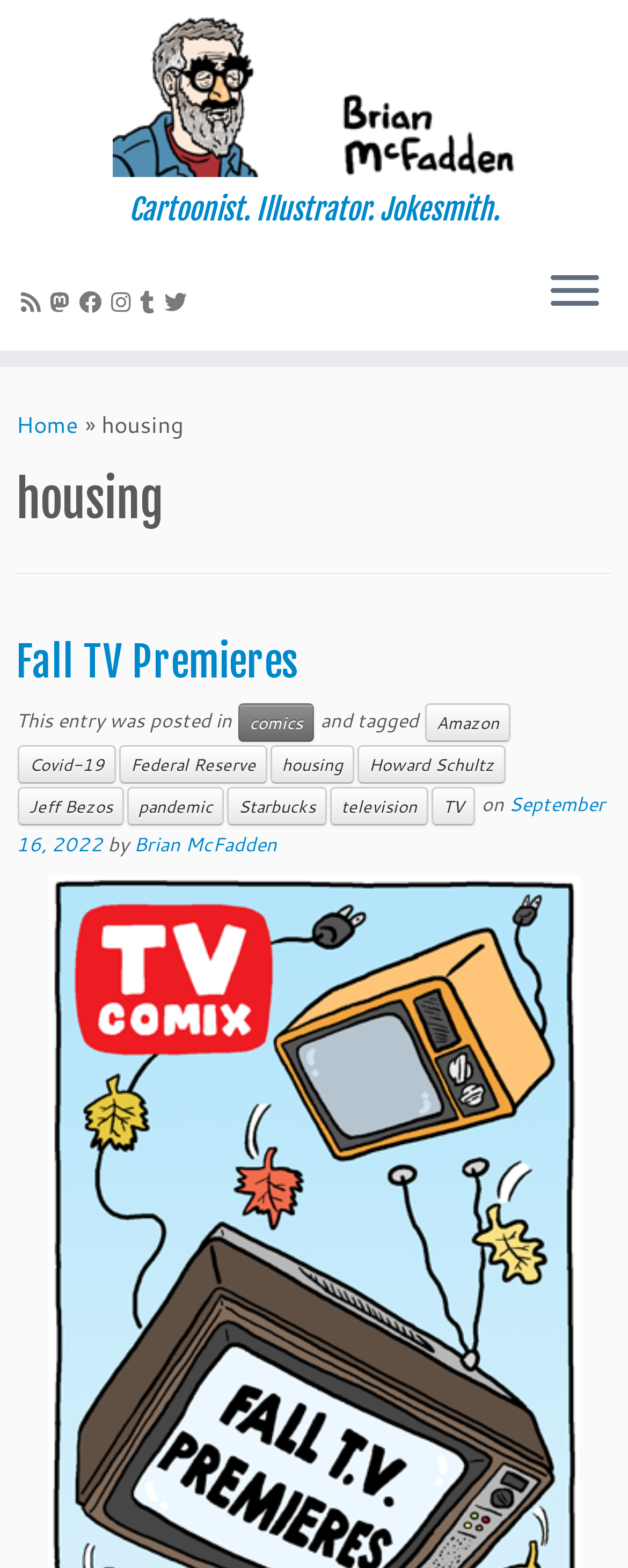Please mark the clickable region by giving the bounding box coordinates needed to complete this instruction: "Open the menu".

[0.877, 0.171, 0.954, 0.202]